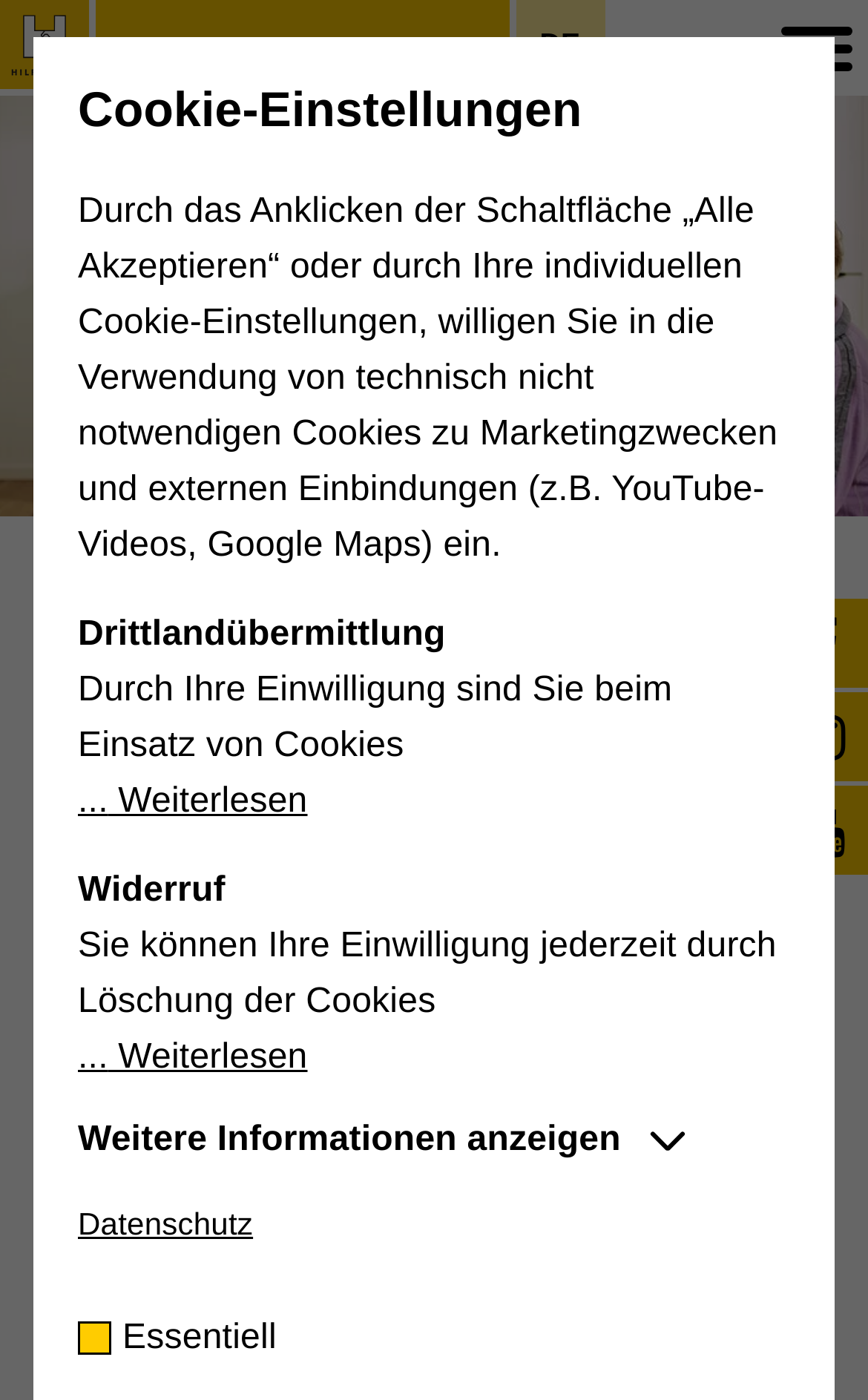Answer the question briefly using a single word or phrase: 
What is the purpose of the button in the top-right corner?

To open or close the navigation menu